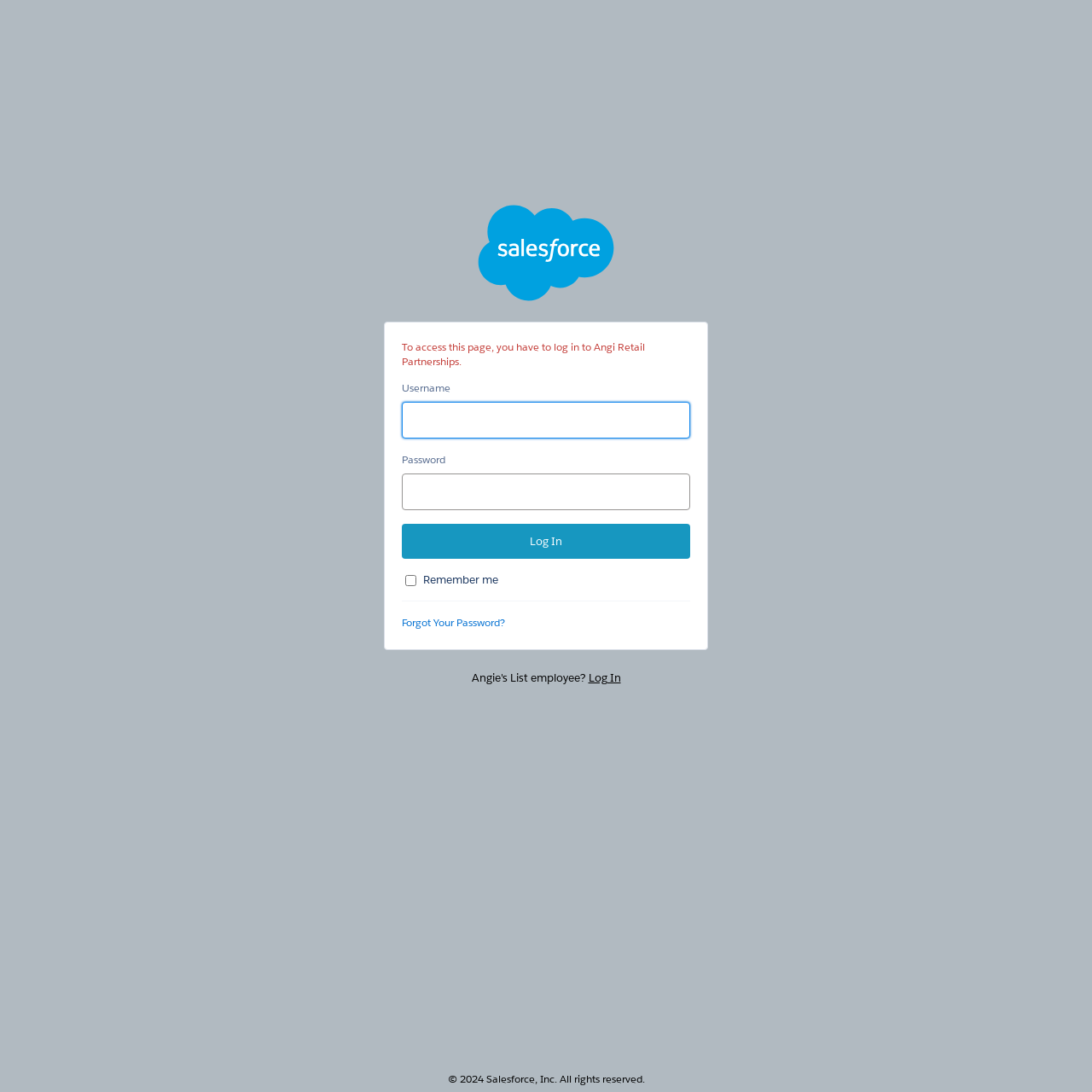What can be done if the password is forgotten?
Can you provide an in-depth and detailed response to the question?

If the user forgets their password, they can click on the 'Forgot Your Password?' link, which will likely take them to a password recovery page or send a password reset email.